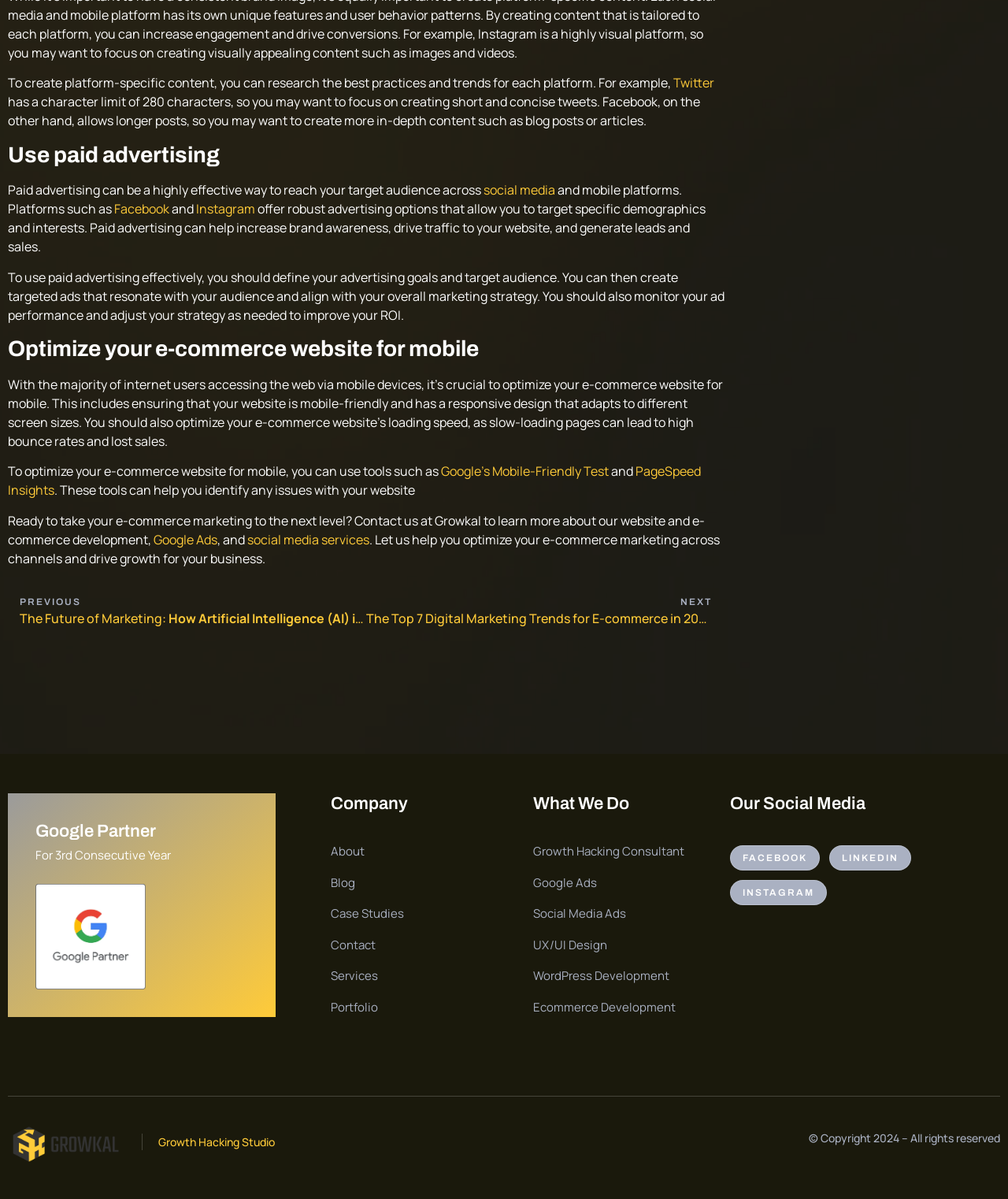Find the bounding box coordinates of the clickable element required to execute the following instruction: "Learn more about Facebook advertising". Provide the coordinates as four float numbers between 0 and 1, i.e., [left, top, right, bottom].

[0.113, 0.167, 0.168, 0.182]